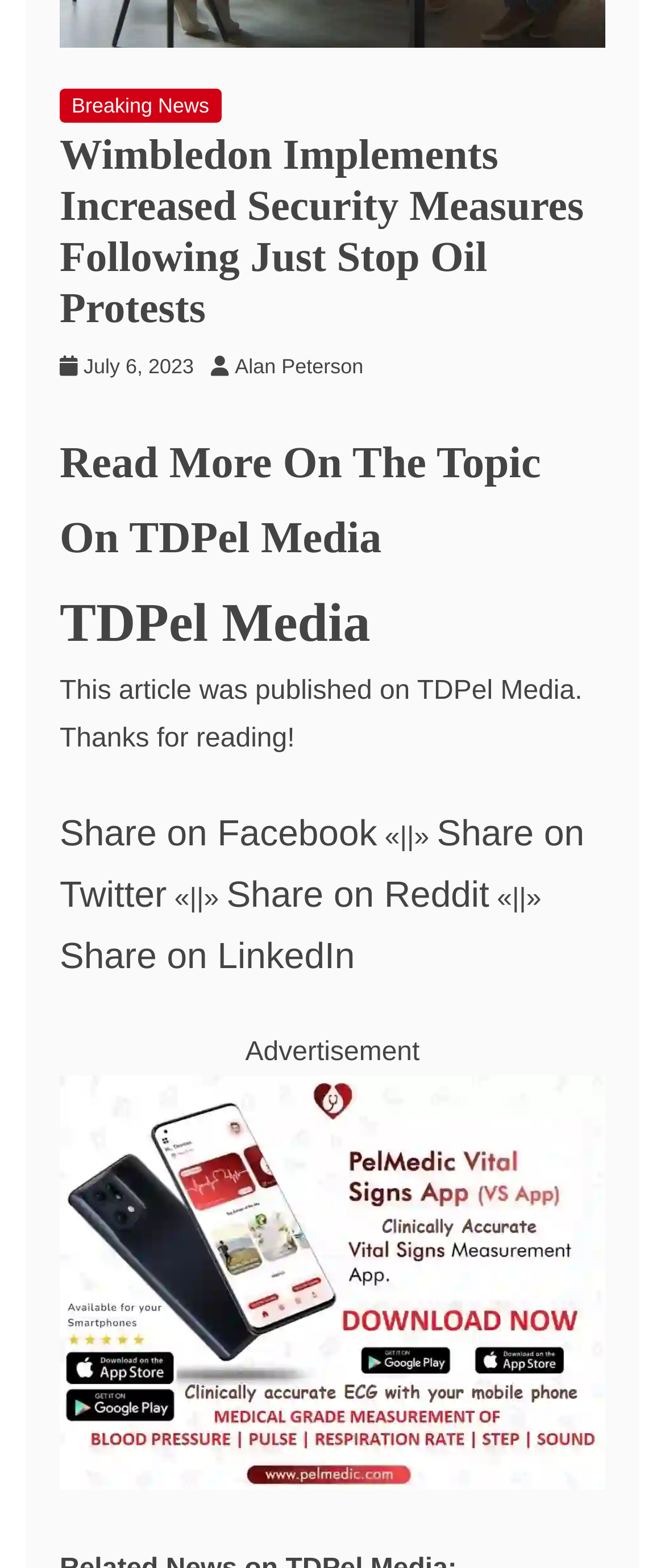Use a single word or phrase to answer the question:
What is the topic of the news article?

Wimbledon security measures